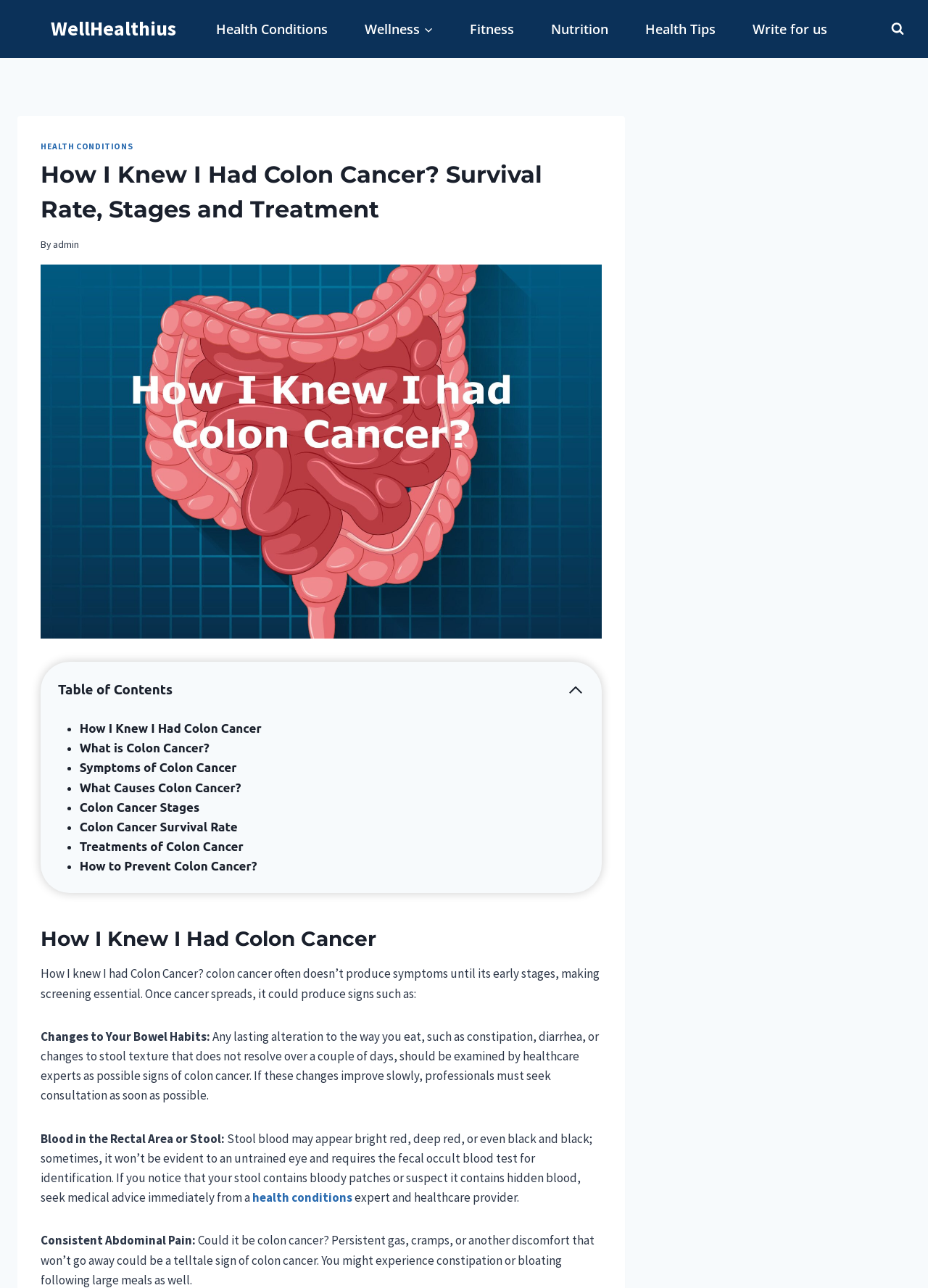Determine the bounding box coordinates of the region to click in order to accomplish the following instruction: "View the 'Table of Contents'". Provide the coordinates as four float numbers between 0 and 1, specifically [left, top, right, bottom].

[0.044, 0.514, 0.648, 0.694]